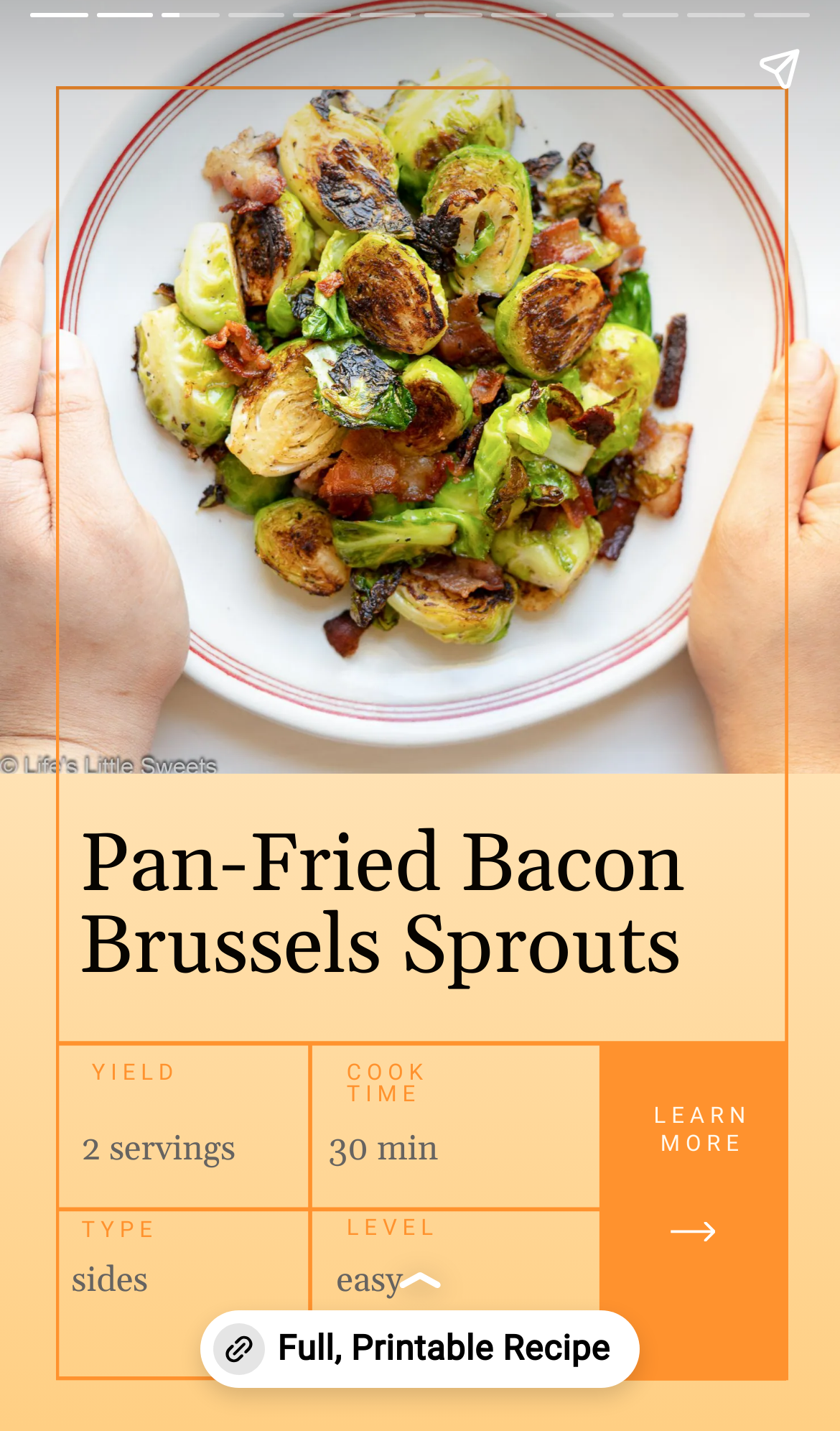Please provide a one-word or phrase answer to the question: 
How long does it take to cook?

30 min